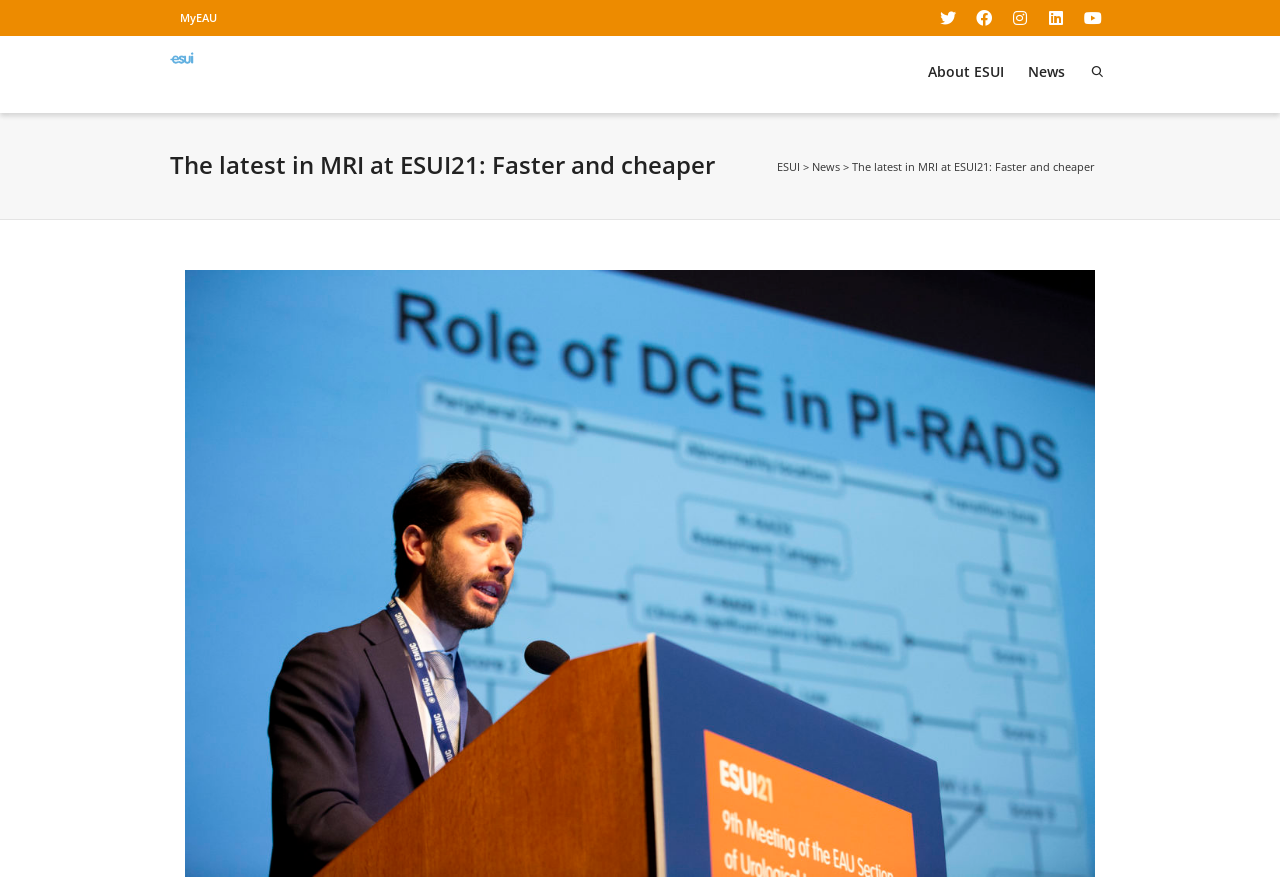Carefully examine the image and provide an in-depth answer to the question: What is the topic of the main content?

The main content of the webpage appears to be discussing the latest developments in MRI technology at ESUI21, as indicated by the heading 'The latest in MRI at ESUI21: Faster and cheaper'.